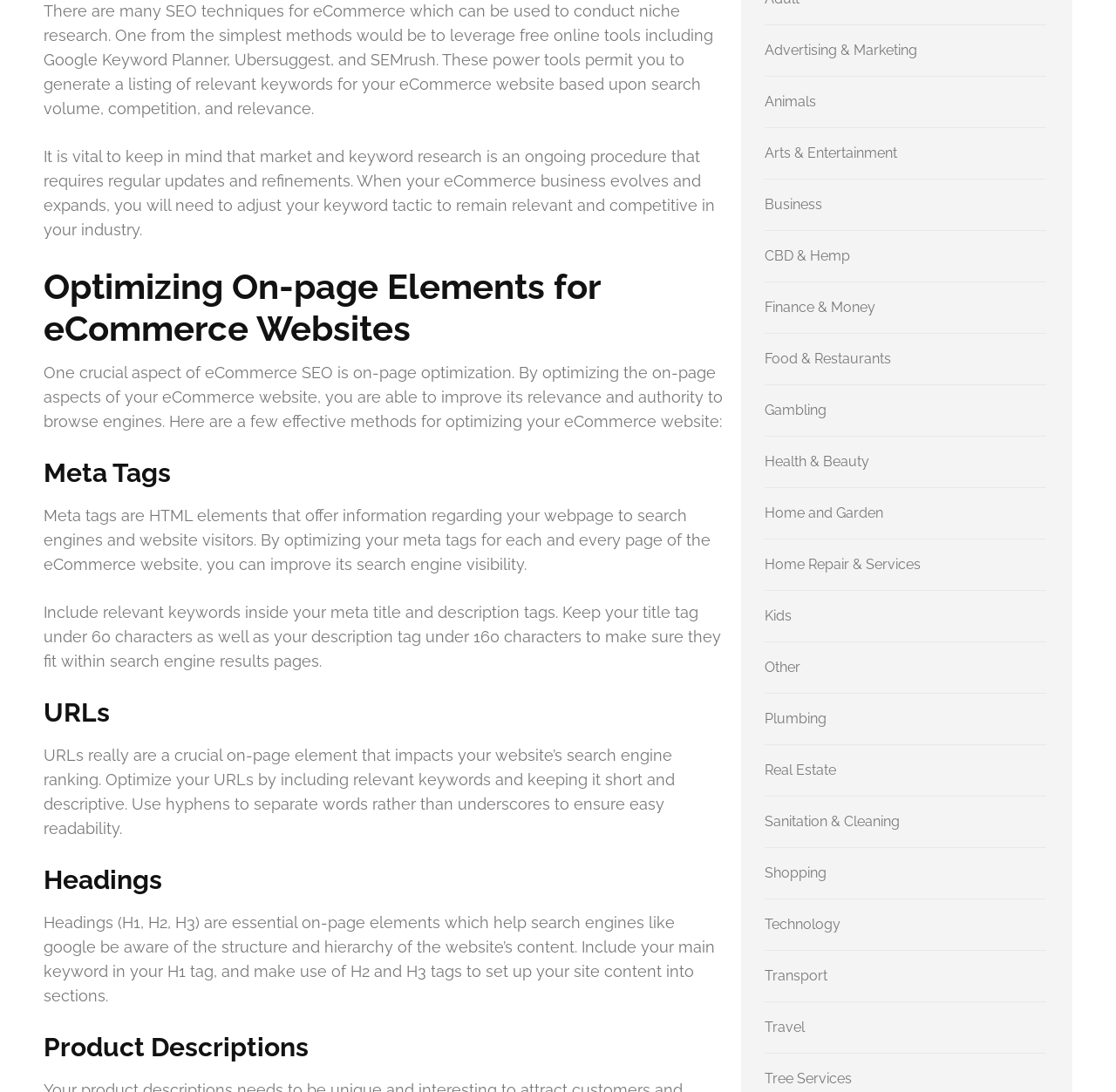Can you find the bounding box coordinates of the area I should click to execute the following instruction: "Click on 'Advertising & Marketing'"?

[0.685, 0.039, 0.822, 0.054]